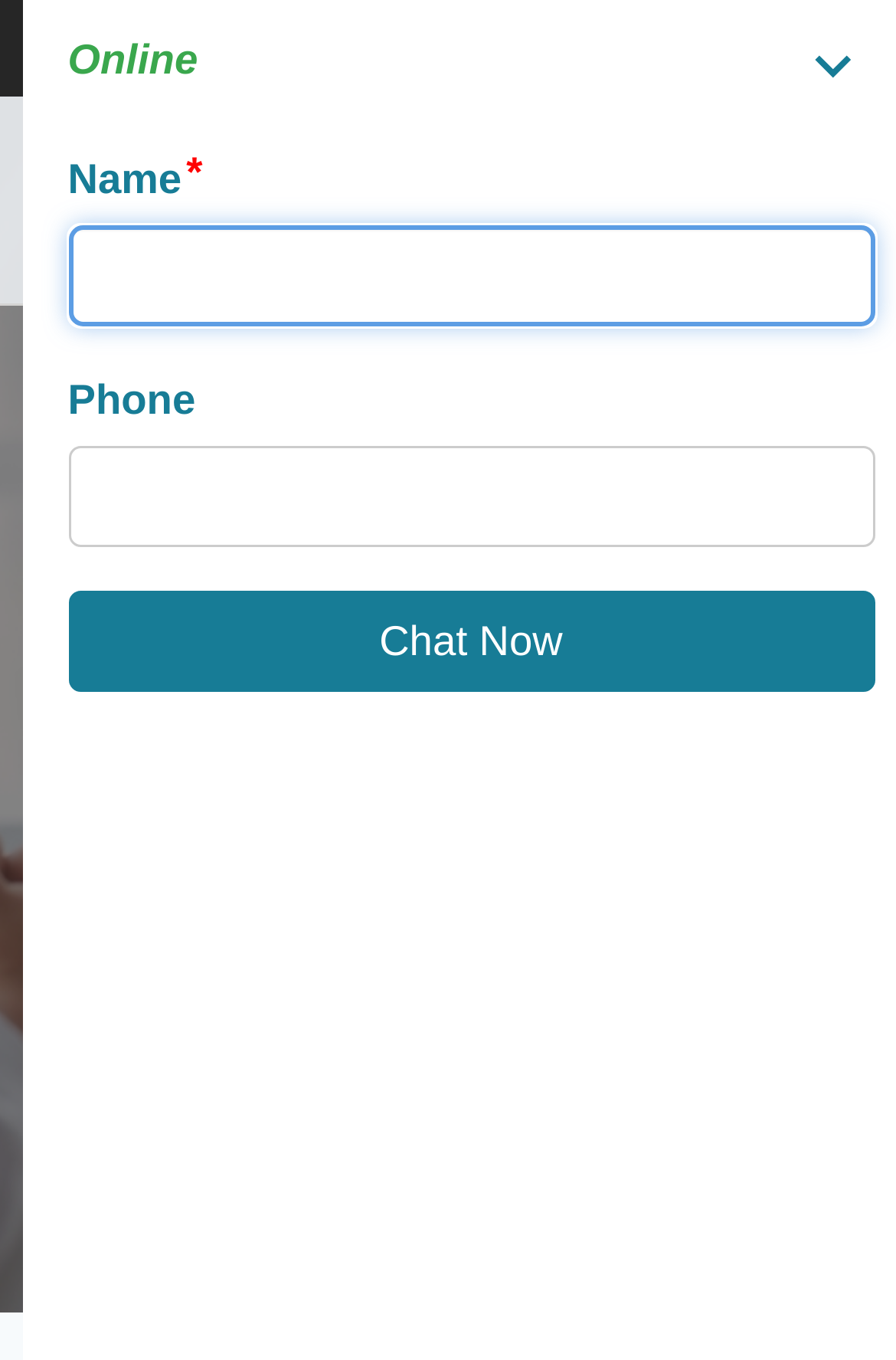Is the menu button expanded?
Please provide a single word or phrase as your answer based on the image.

No